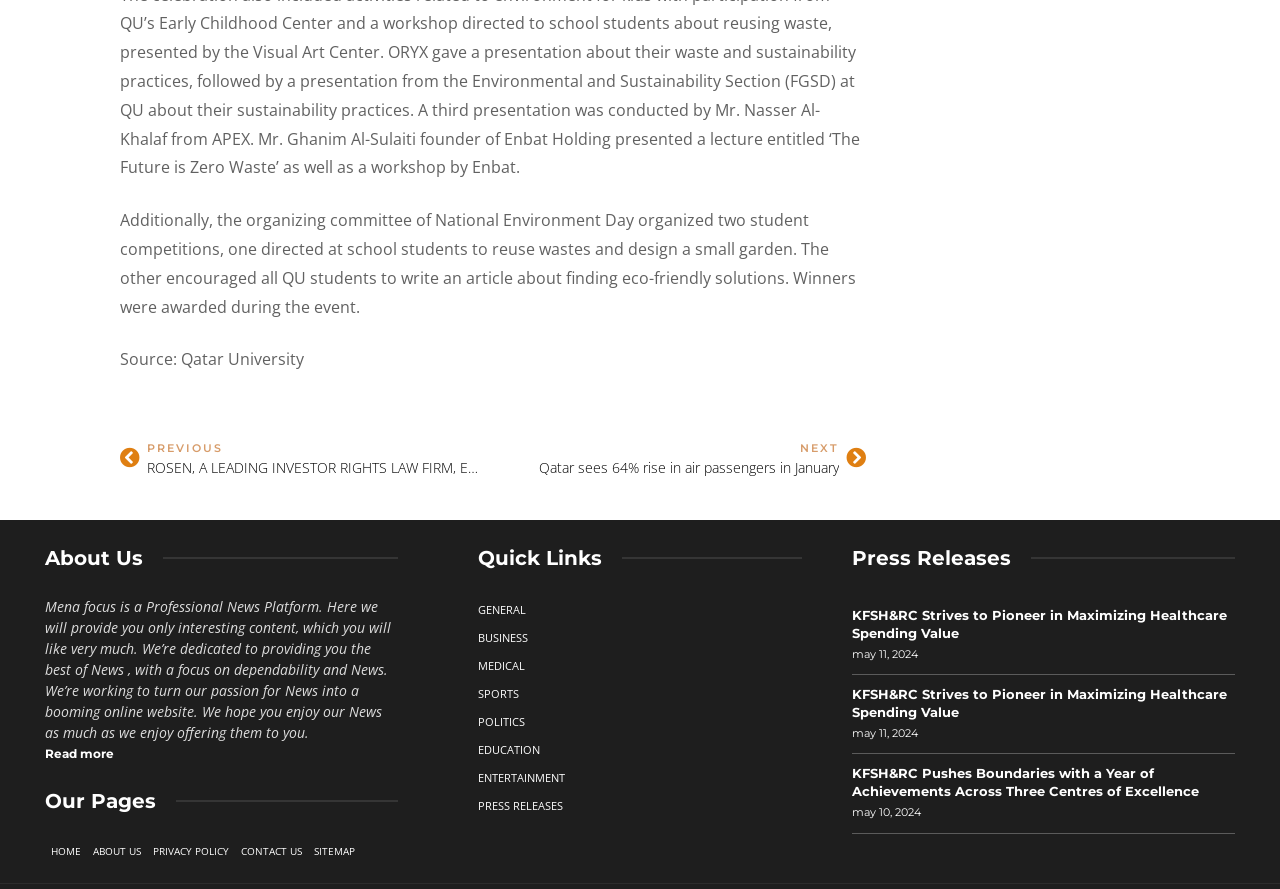What is the date of the latest article?
Look at the image and answer the question with a single word or phrase.

May 11, 2024